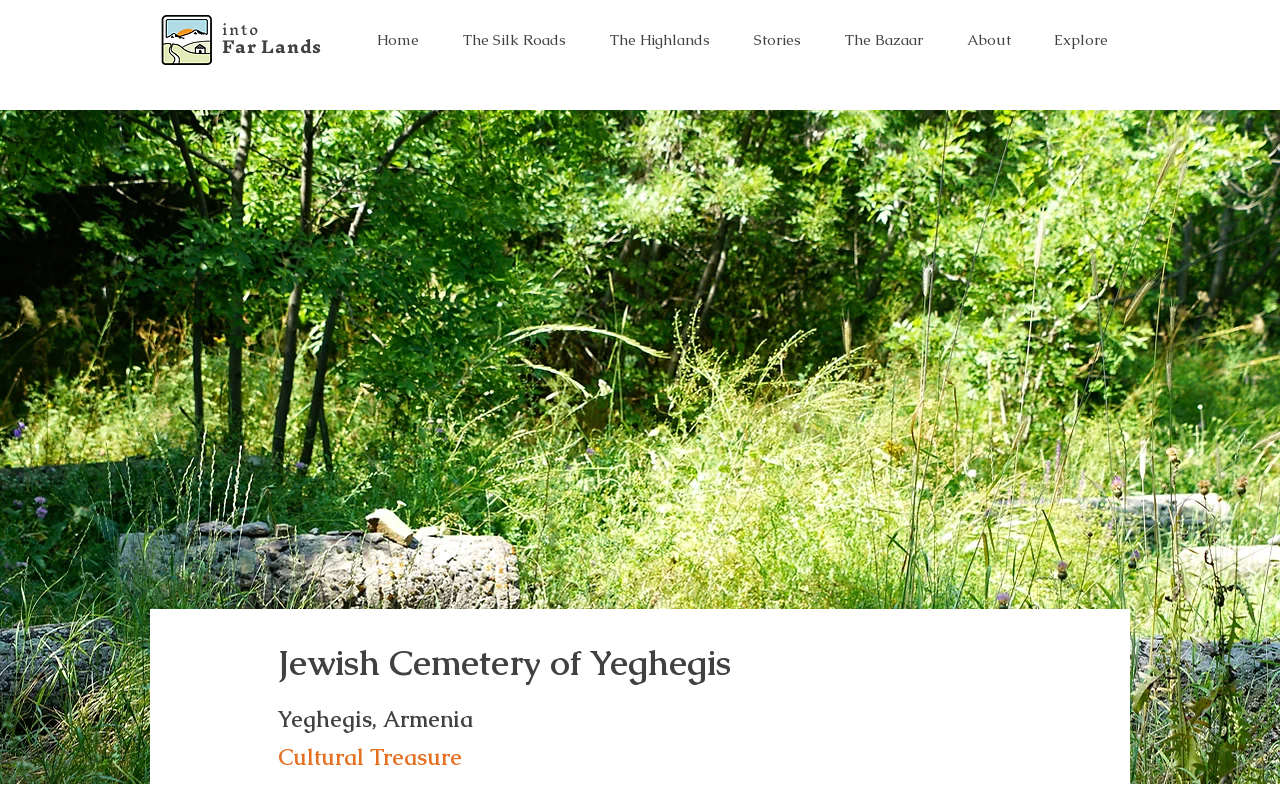What is the cultural significance of the cemetery? Observe the screenshot and provide a one-word or short phrase answer.

Cultural Treasure